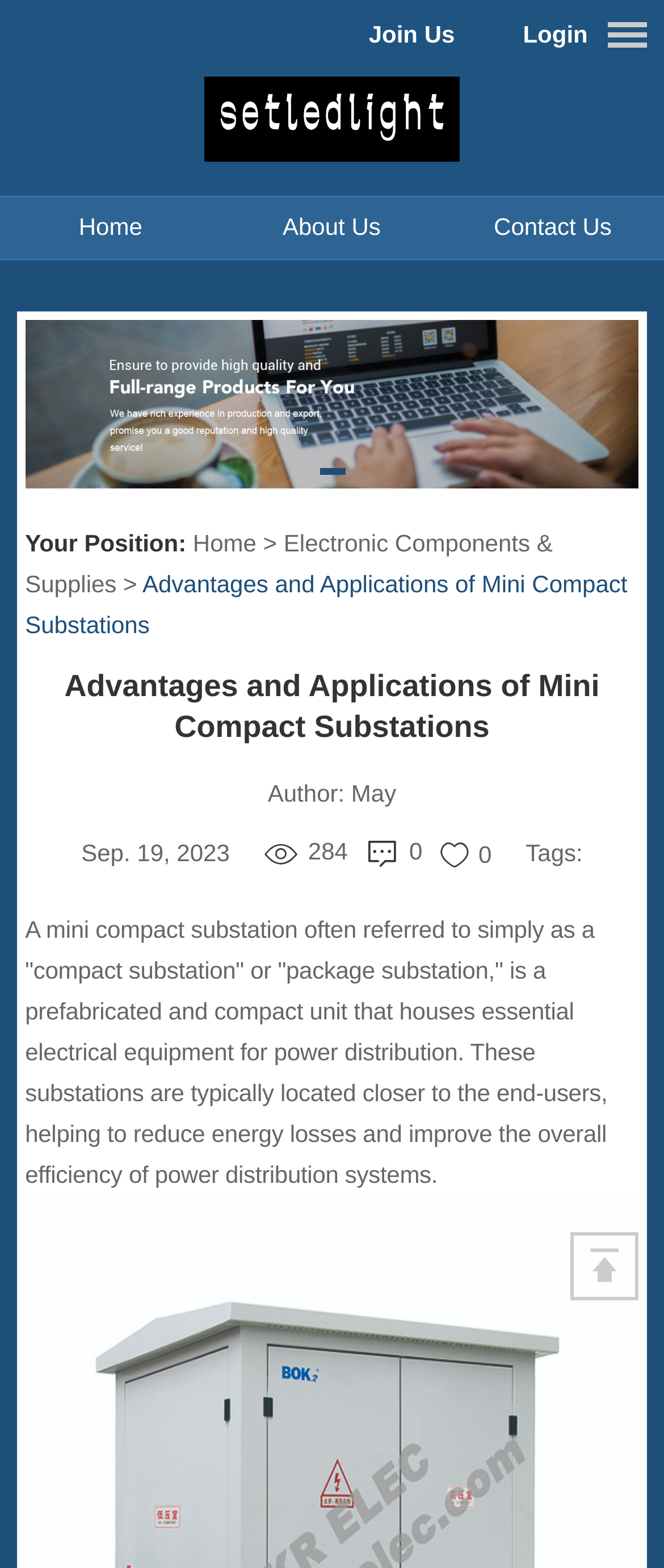Detail the webpage's structure and highlights in your description.

The webpage is about "Advantages and Applications of Mini Compact Substations". At the top right corner, there are three links: "Login", "Join Us", and a promotional link "Illuminate Your Space with Lights & Lighting" accompanied by a small image. Below these links, there is a navigation menu with four links: "Home", "About Us", "Contact Us", and another "Illuminate Your Space with Lights & Lighting" link with a larger image.

On the left side, there is a breadcrumb navigation section with links "Home" and "Electronic Components & Supplies", indicating the current page's position. Below this section, there is a heading "Advantages and Applications of Mini Compact Substations" and a large block of text that describes what a mini compact substation is, its purpose, and its benefits.

In the middle of the page, there is an author section with the author's name "May" and the publication date "Sep. 19, 2023". Additionally, there are statistics about the page, including the number of views "284" and comments "0". At the bottom, there is a tags section with a link to "A mini compact substation".